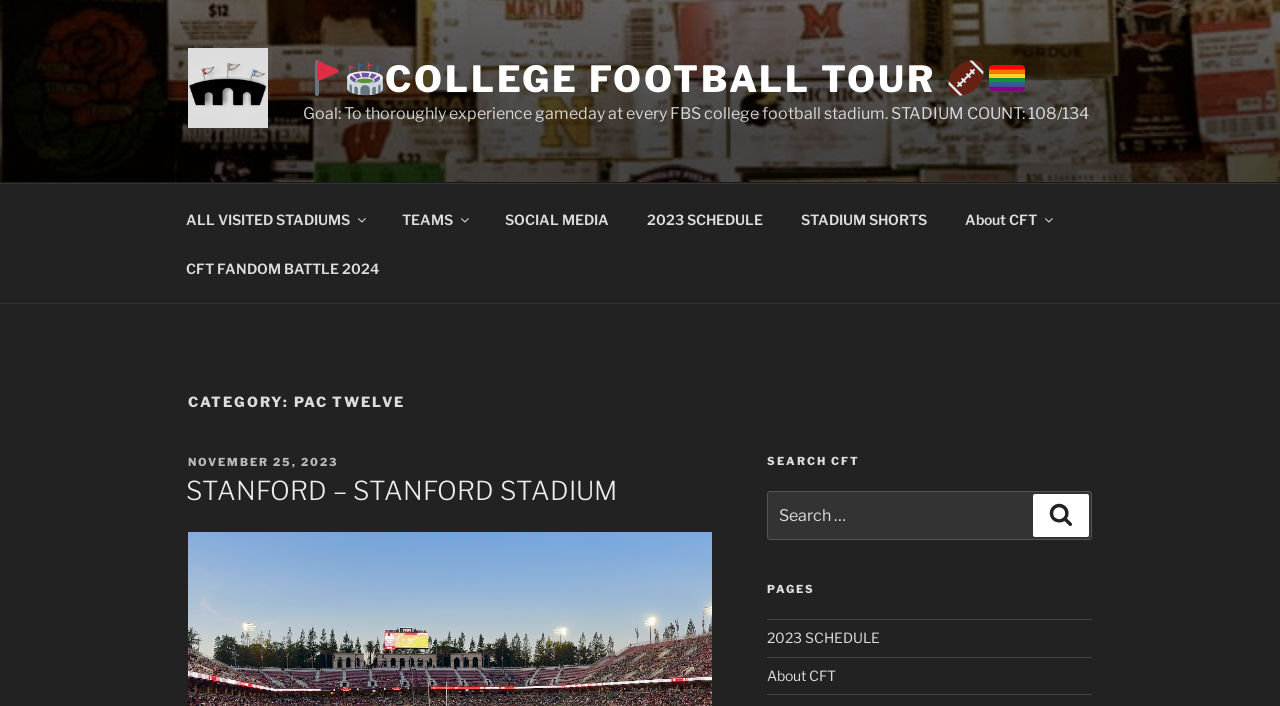What is the date of the post on the current page?
Look at the image and provide a short answer using one word or a phrase.

NOVEMBER 25, 2023